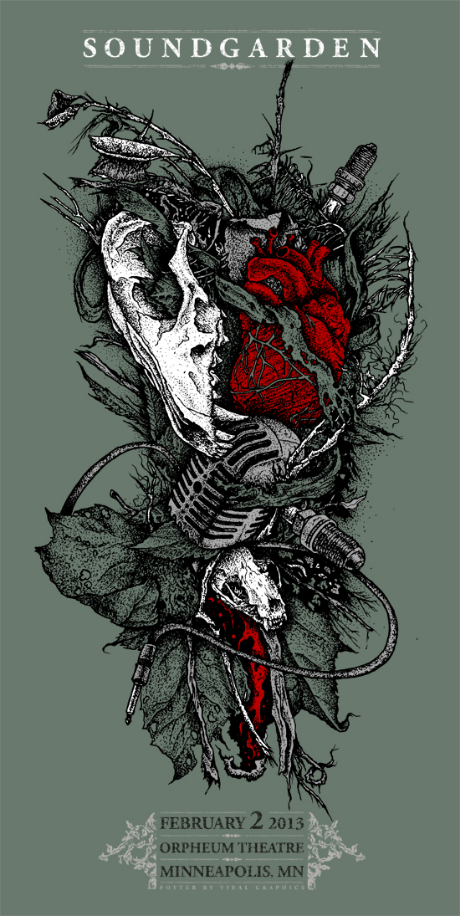Using the information from the screenshot, answer the following question thoroughly:
What is the background color of the poster?

According to the caption, the poster is set against a muted green background, which enhances the visual impact of the central elements.